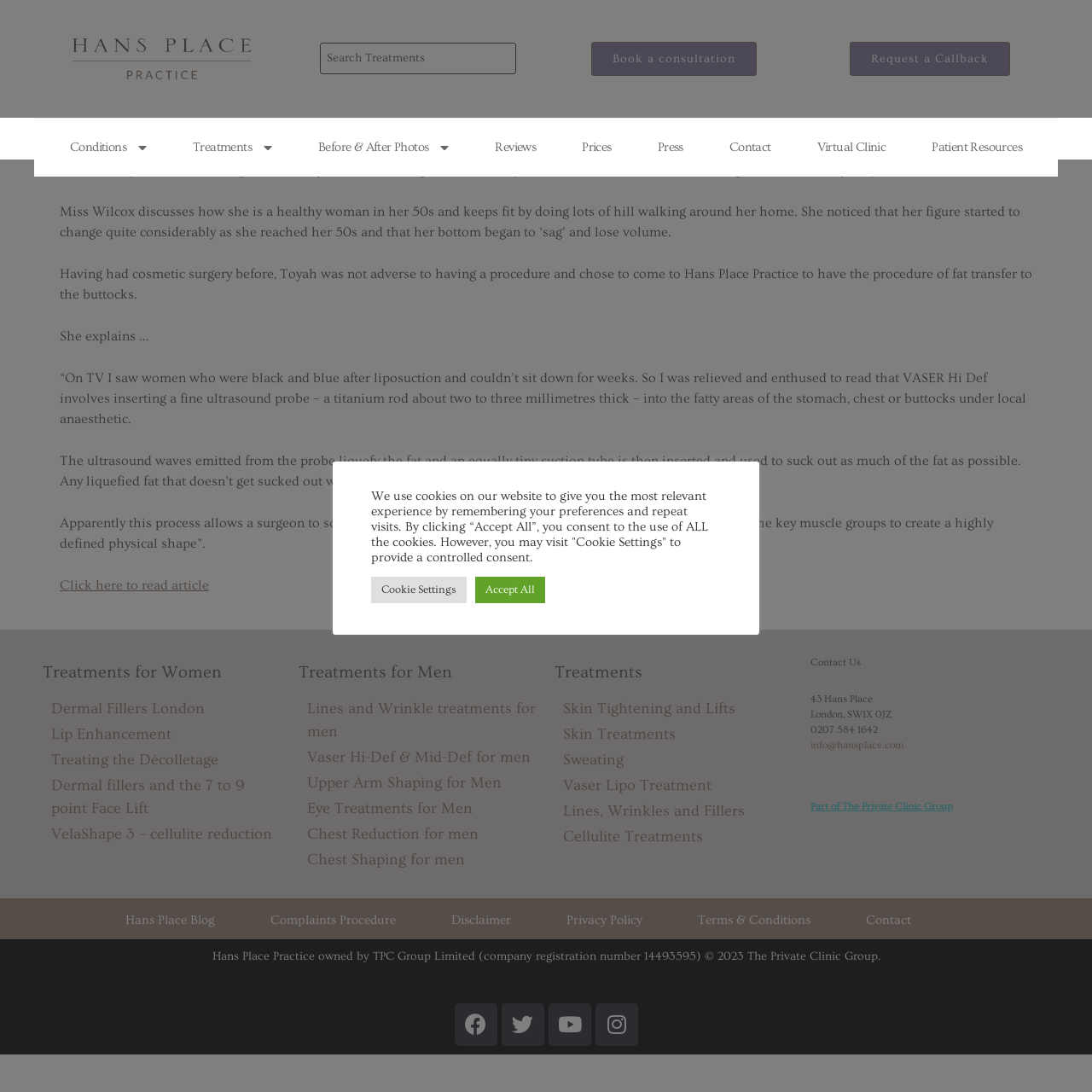Extract the bounding box coordinates of the UI element described: "Request a Callback". Provide the coordinates in the format [left, top, right, bottom] with values ranging from 0 to 1.

[0.778, 0.038, 0.925, 0.069]